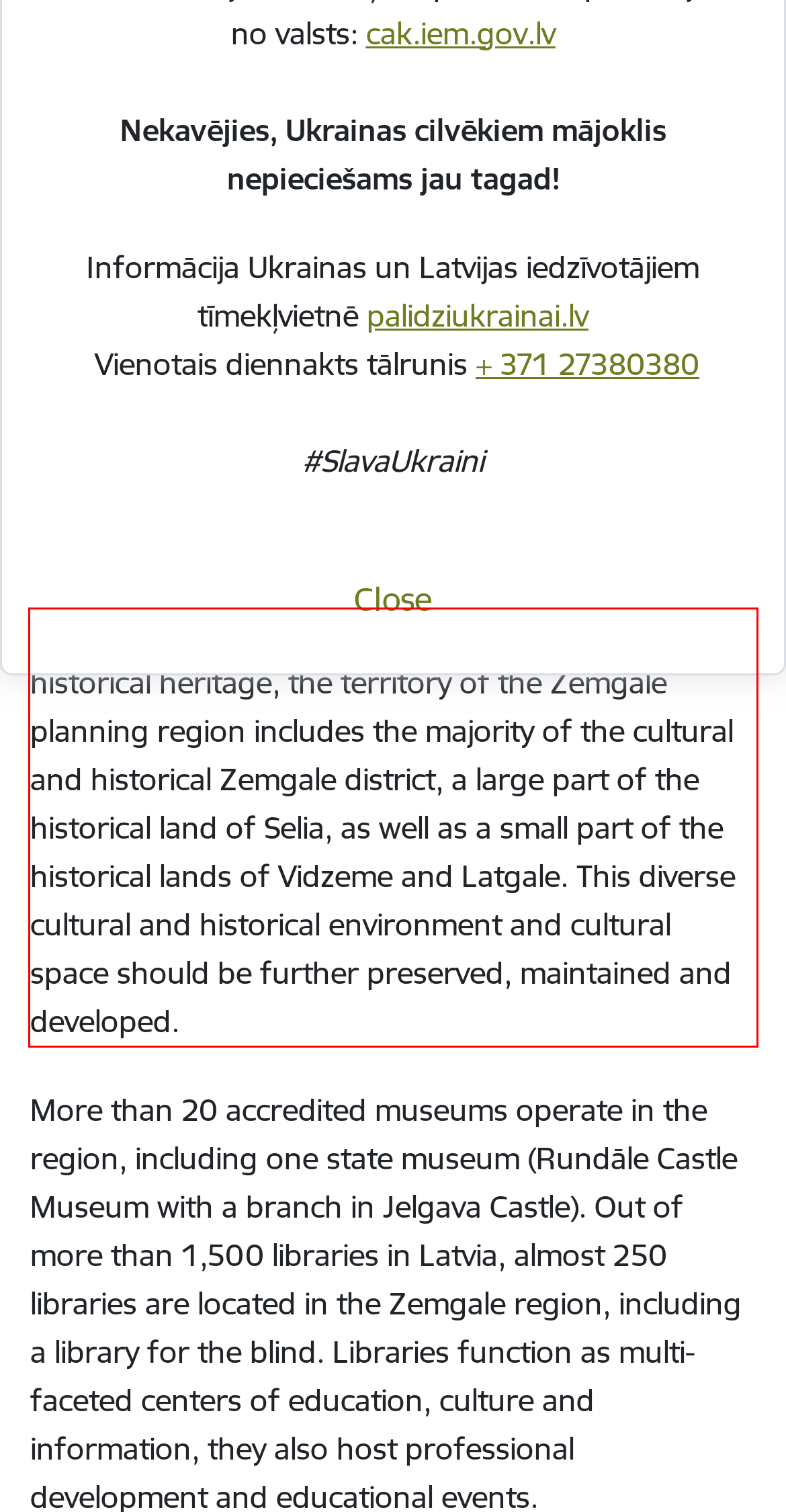Please perform OCR on the text within the red rectangle in the webpage screenshot and return the text content.

In terms of rich tangible and intangible cultural and historical heritage, the territory of the Zemgale planning region includes the majority of the cultural and historical Zemgale district, a large part of the historical land of Selia, as well as a small part of the historical lands of Vidzeme and Latgale. This diverse cultural and historical environment and cultural space should be further preserved, maintained and developed.